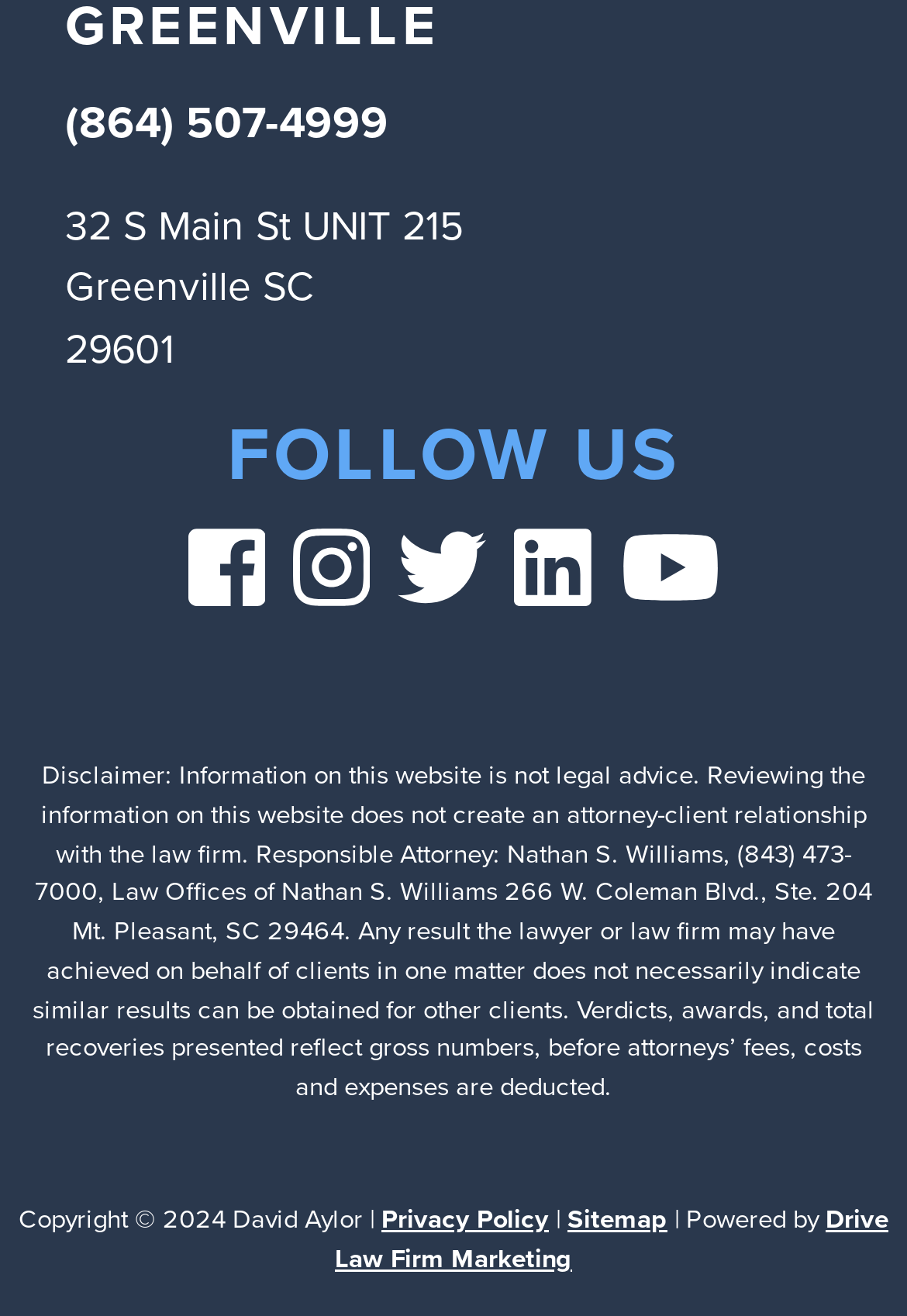Please specify the bounding box coordinates of the clickable region necessary for completing the following instruction: "Check Sitemap". The coordinates must consist of four float numbers between 0 and 1, i.e., [left, top, right, bottom].

[0.626, 0.912, 0.736, 0.94]